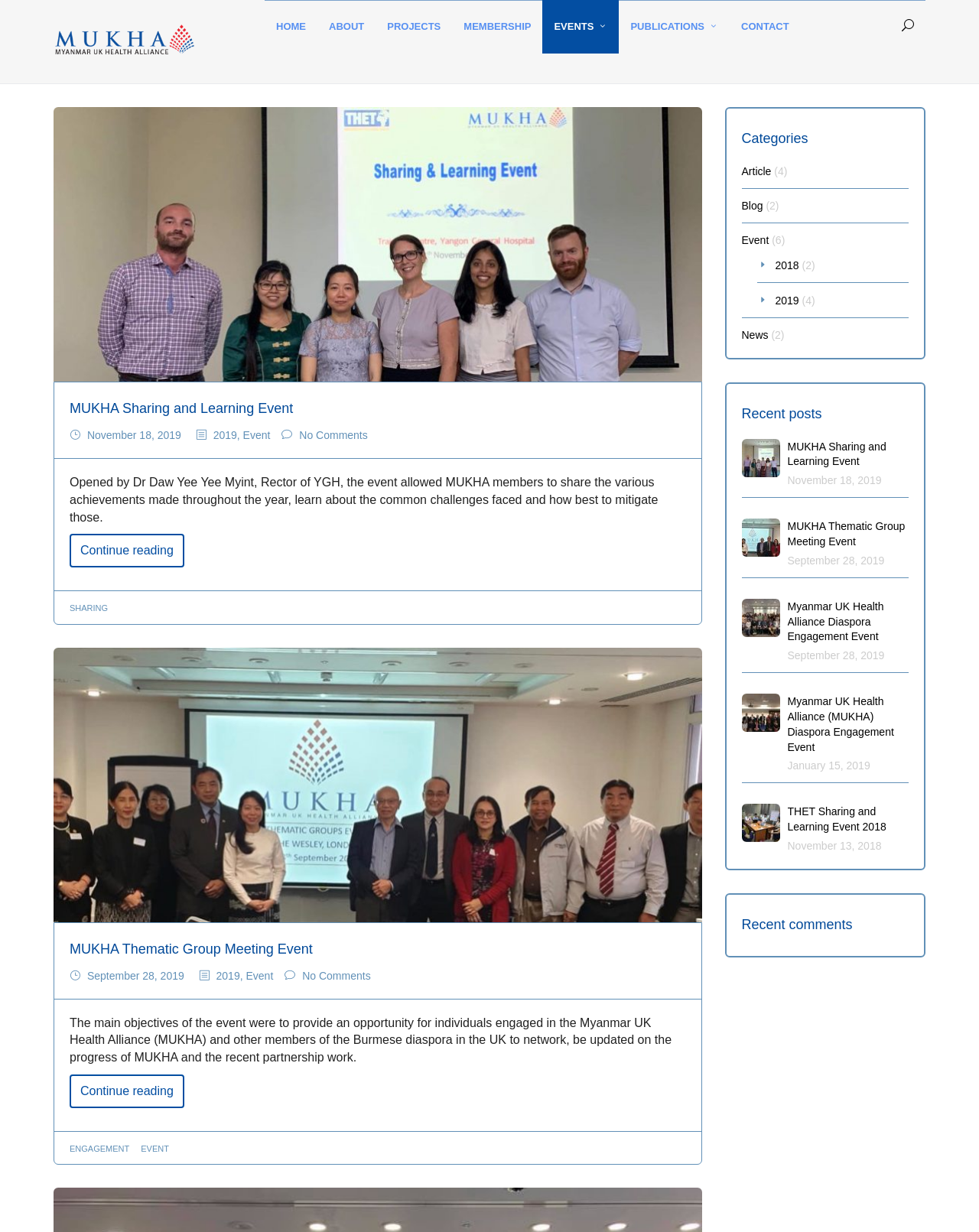Highlight the bounding box coordinates of the element you need to click to perform the following instruction: "Click on the HOME link."

[0.27, 0.0, 0.324, 0.043]